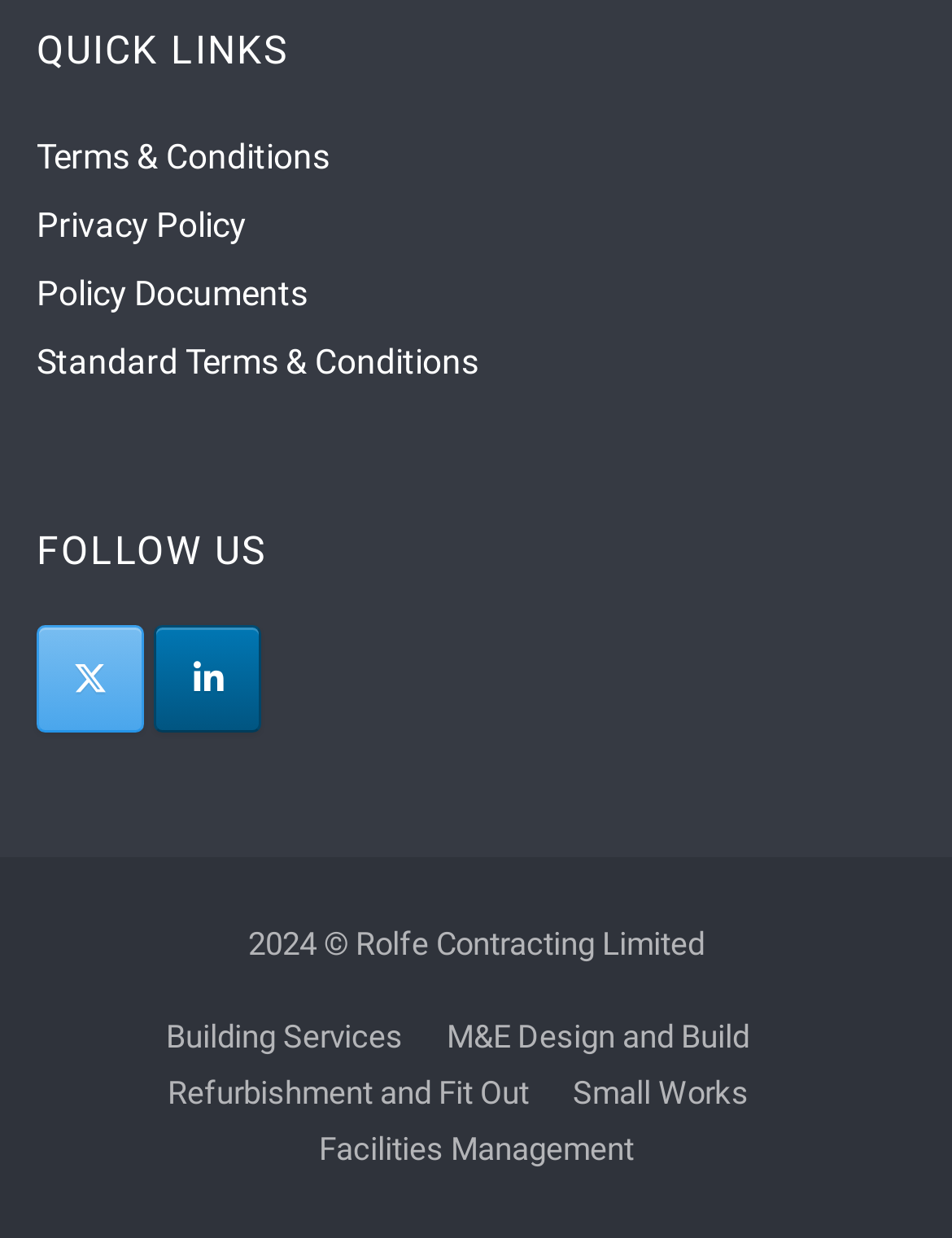What is the company name?
Based on the screenshot, answer the question with a single word or phrase.

Rolfe Contracting Limited